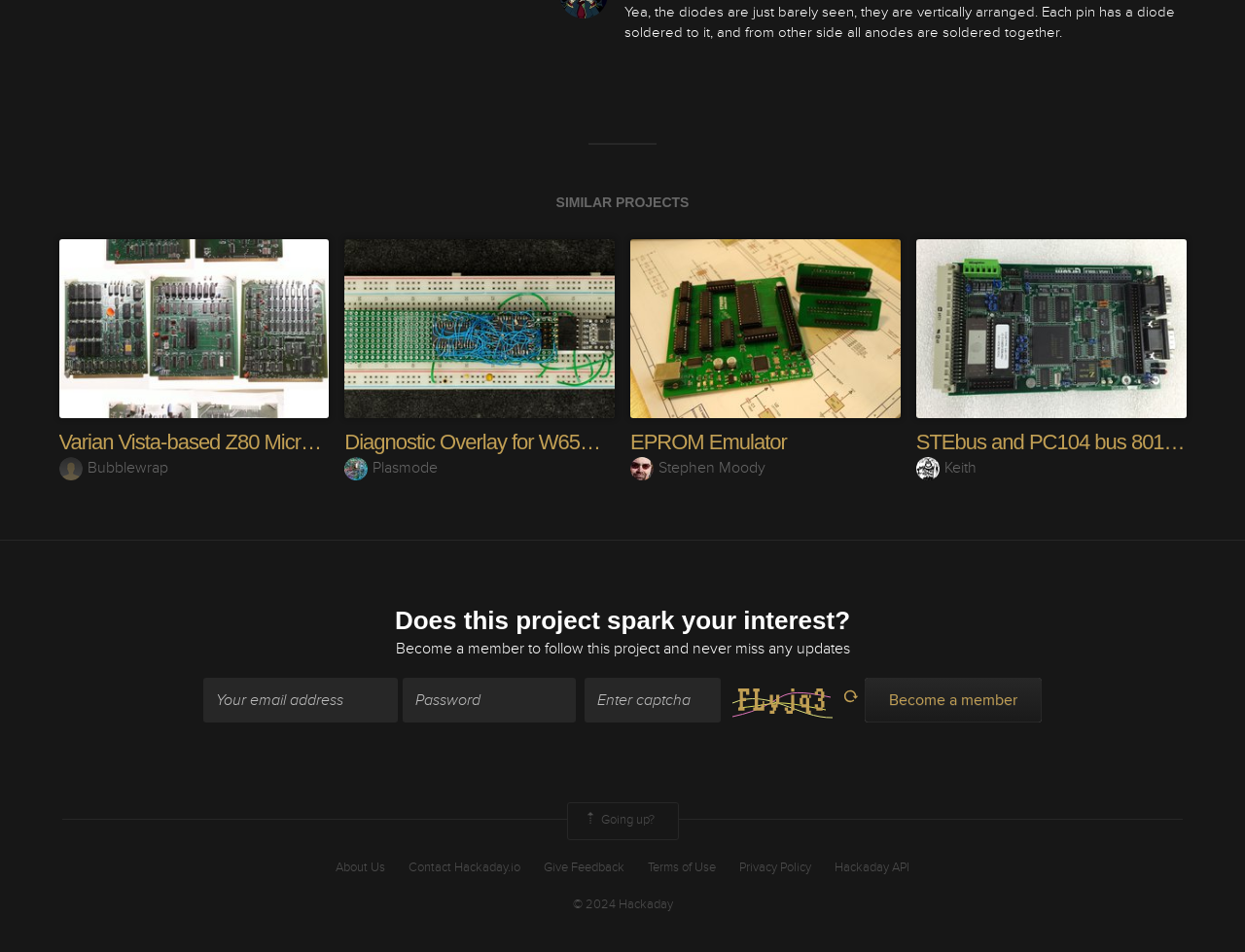Please determine the bounding box coordinates of the element to click on in order to accomplish the following task: "Follow 'Turning a pile of old circuit boards into a working computer.' project". Ensure the coordinates are four float numbers ranging from 0 to 1, i.e., [left, top, right, bottom].

[0.047, 0.252, 0.264, 0.439]